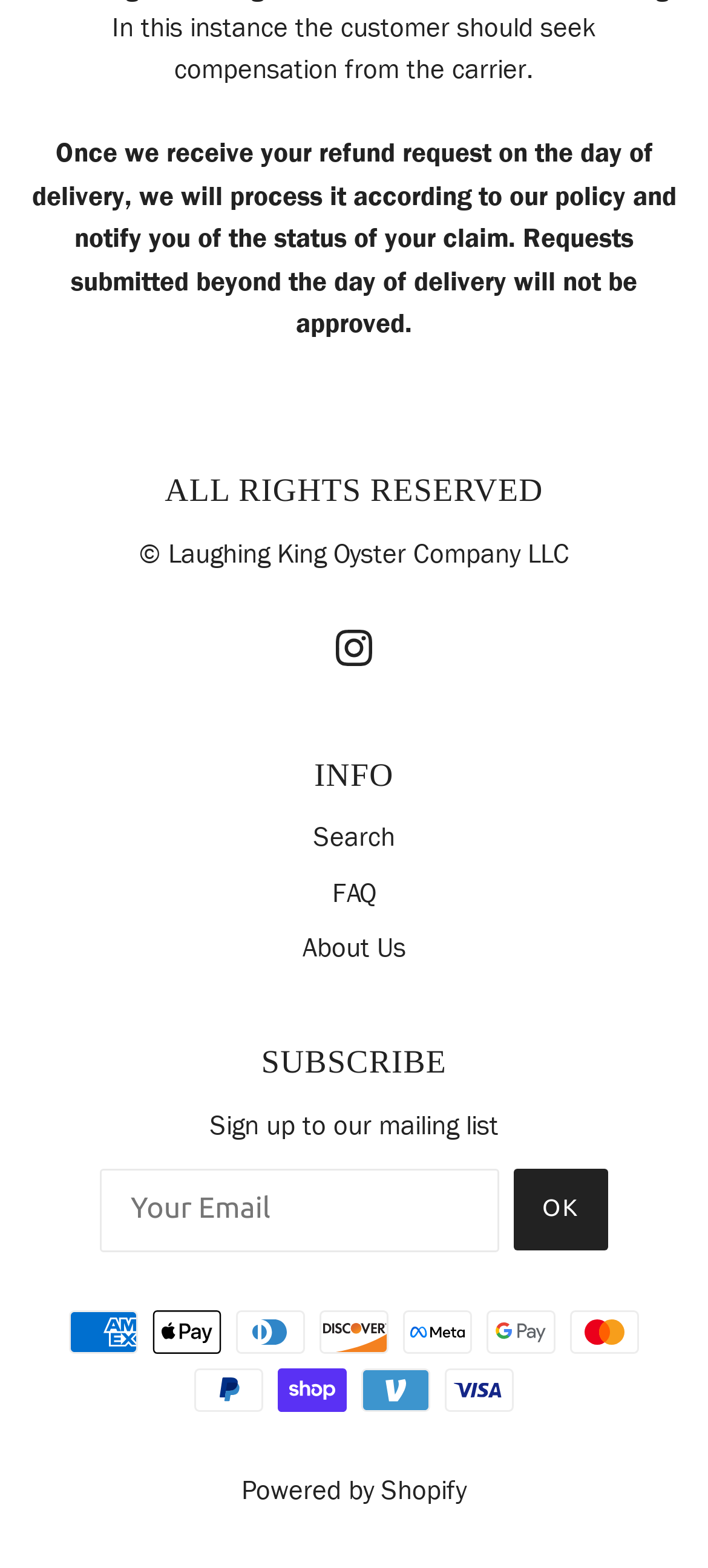What is the company name mentioned at the bottom of the page?
Answer the question with as much detail as you can, using the image as a reference.

I found the company name 'Laughing King Oyster Company LLC' at the bottom of the page, which is mentioned in the copyright symbol section.